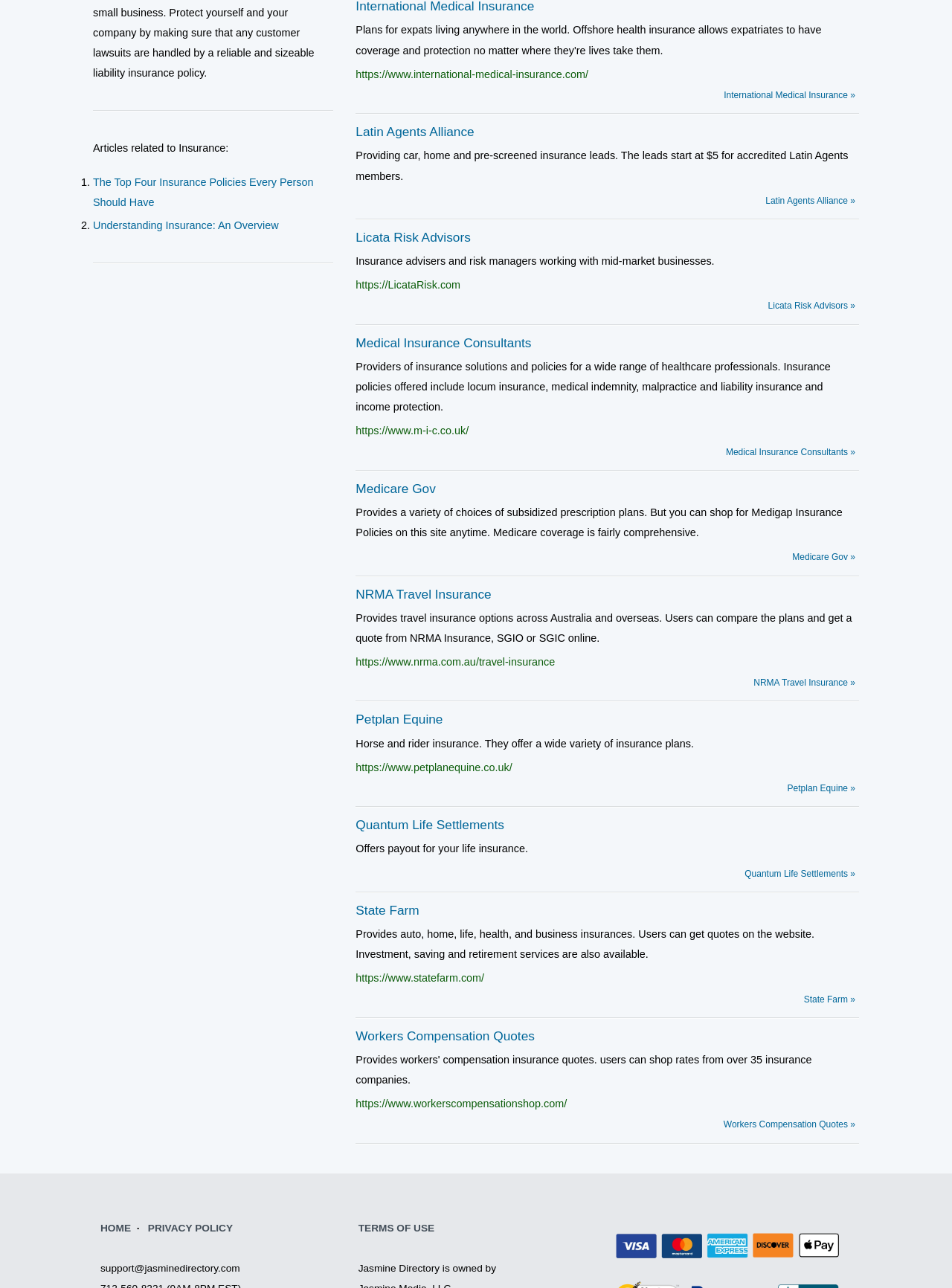What type of insurance is provided by 'Petplan Equine'?
Answer the question using a single word or phrase, according to the image.

Horse and rider insurance